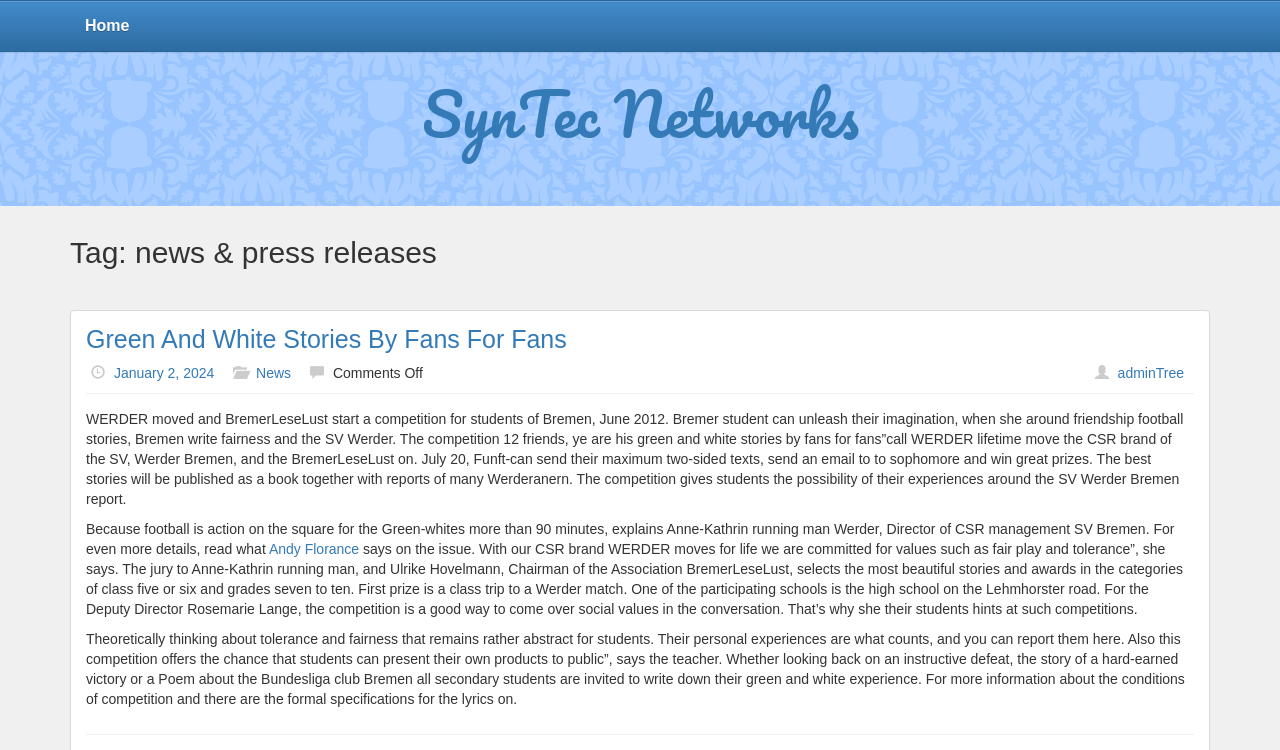Please give a succinct answer using a single word or phrase:
Who is the Director of CSR management at SV Bremen?

Anne-Kathrin running man Werder